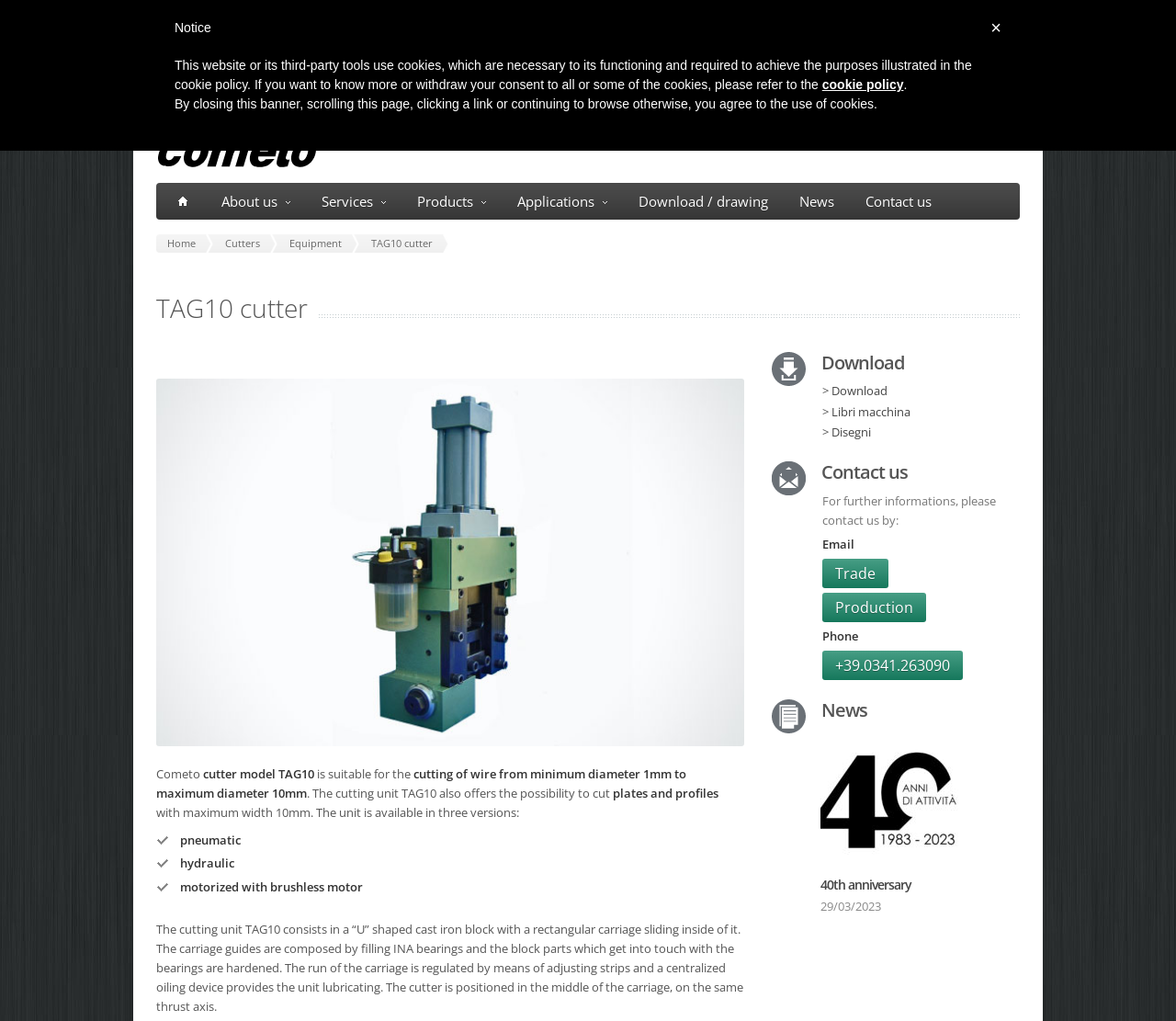What is the name of the company?
Based on the content of the image, thoroughly explain and answer the question.

The name of the company can be found in the top-left corner of the webpage, where it says 'Cometo' in the logo and also in the text 'Cometo' below it.